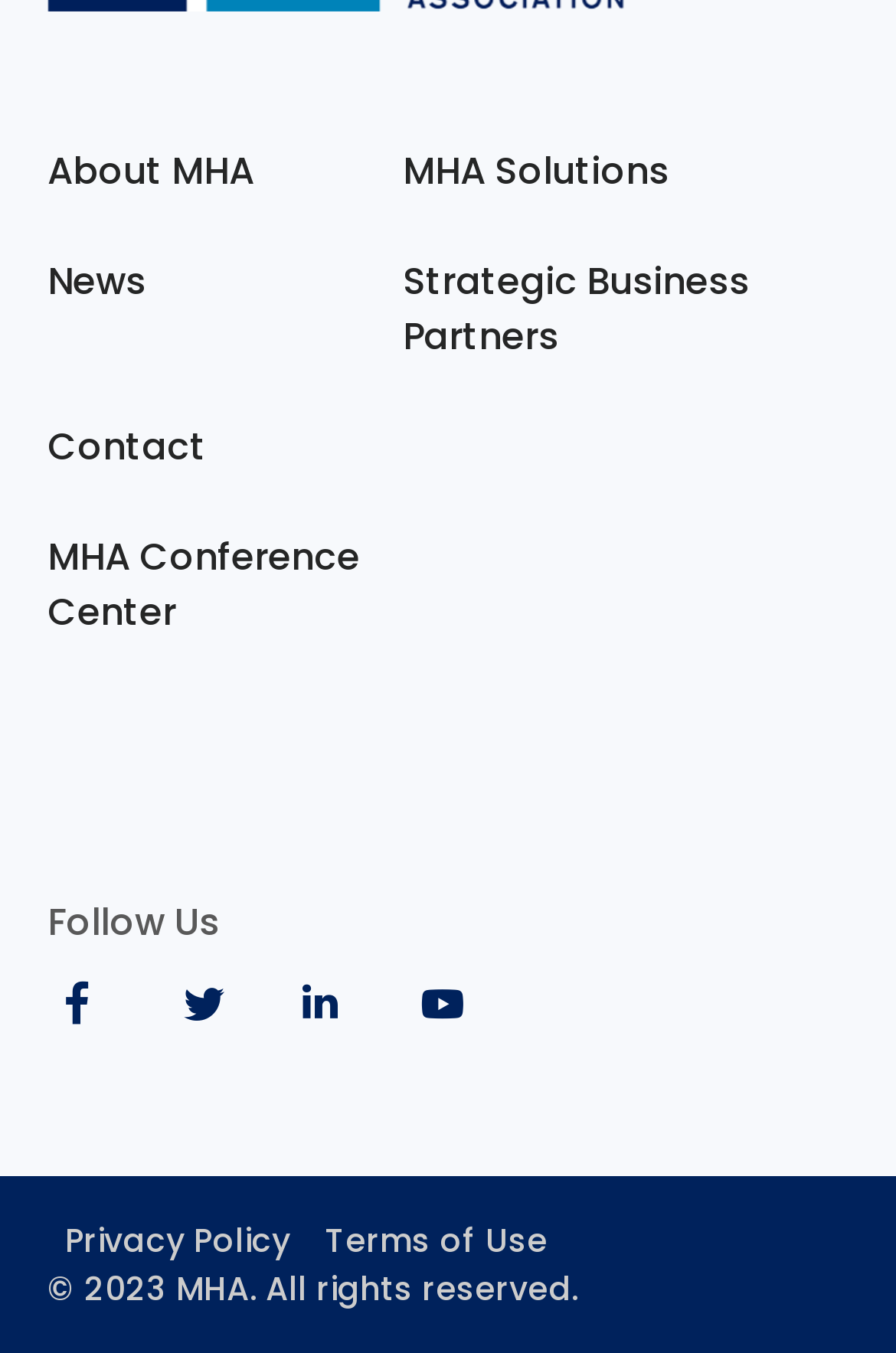What year is mentioned in the copyright information?
Refer to the screenshot and deliver a thorough answer to the question presented.

I looked at the copyright information section at the bottom of the webpage and found the year '2023' mentioned in the text '© 2023 MHA. All rights reserved.'